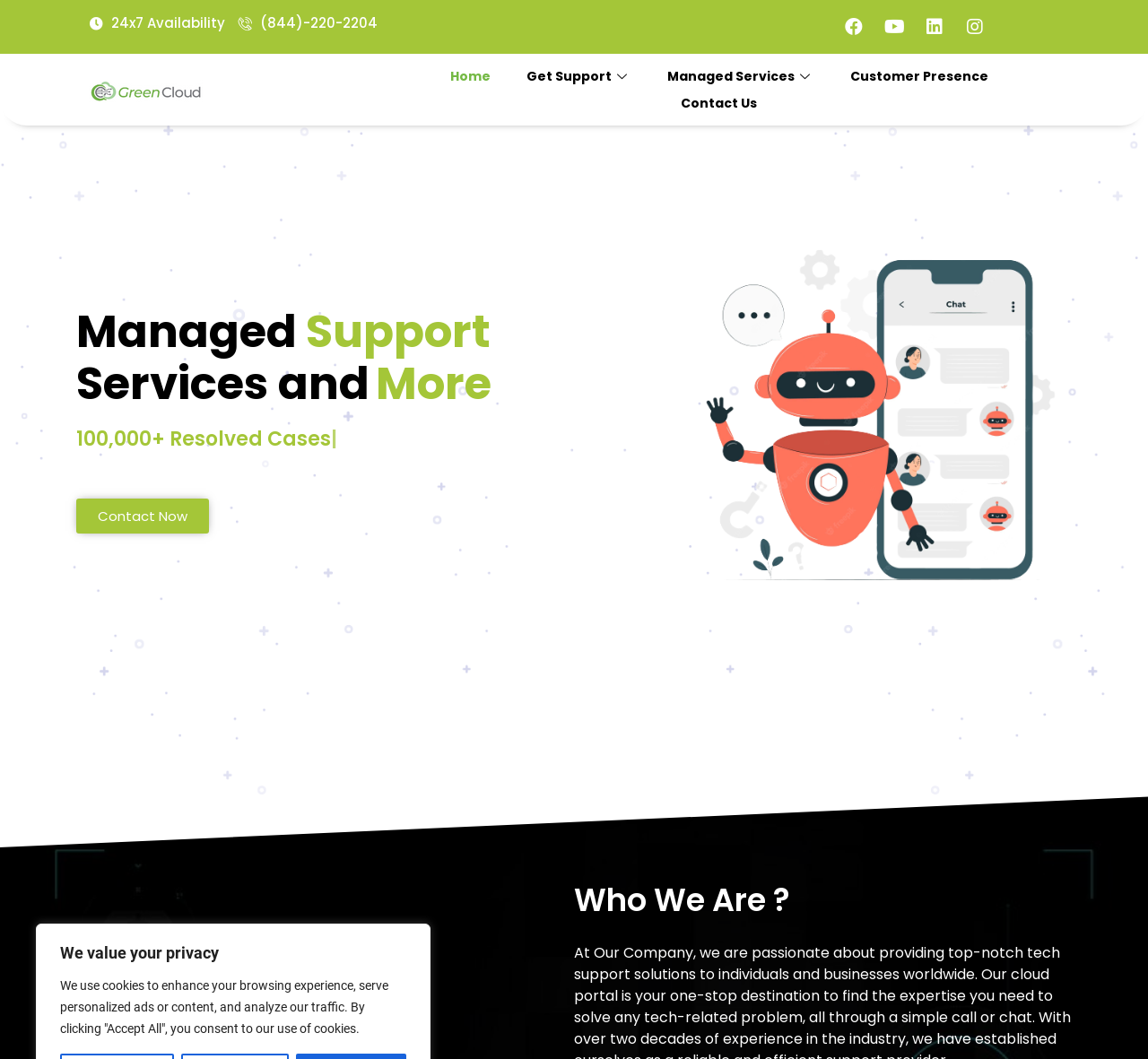Using the information from the screenshot, answer the following question thoroughly:
What are the main navigation links?

I found five link elements with text indicating that they are main navigation links. The text of these links are 'Home', 'Get Support ', 'Managed Services ', 'Customer Presence', and 'Contact Us', respectively.